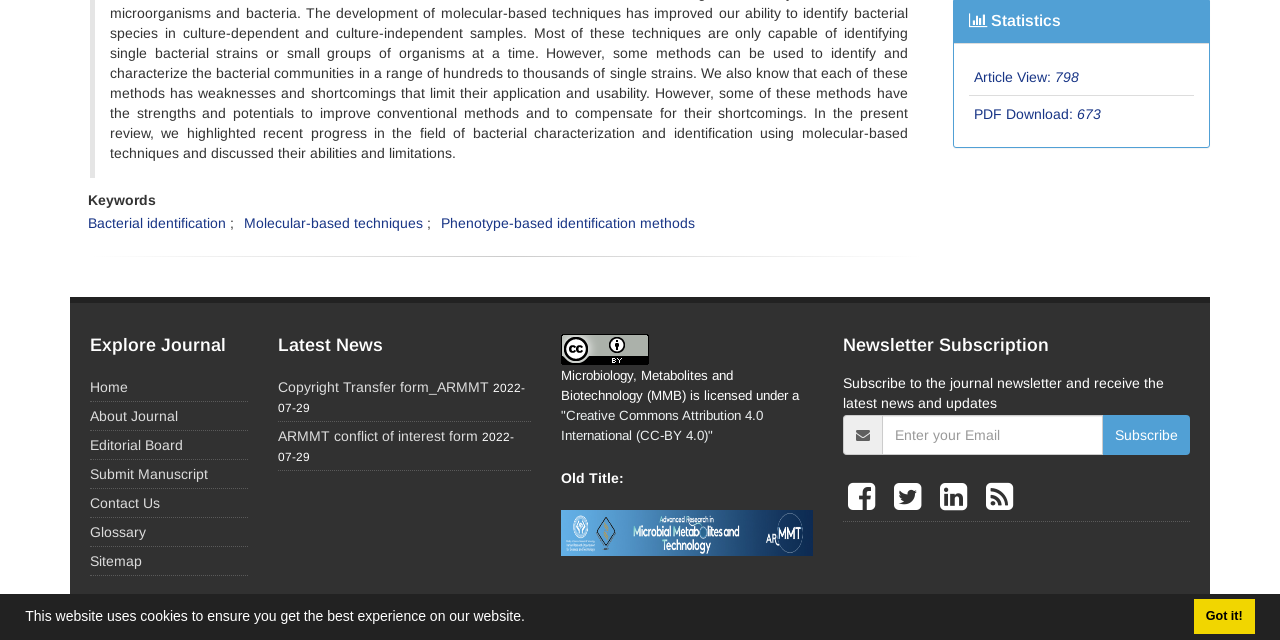Bounding box coordinates are specified in the format (top-left x, top-left y, bottom-right x, bottom-right y). All values are floating point numbers bounded between 0 and 1. Please provide the bounding box coordinate of the region this sentence describes: Submit Manuscript

[0.07, 0.729, 0.162, 0.754]